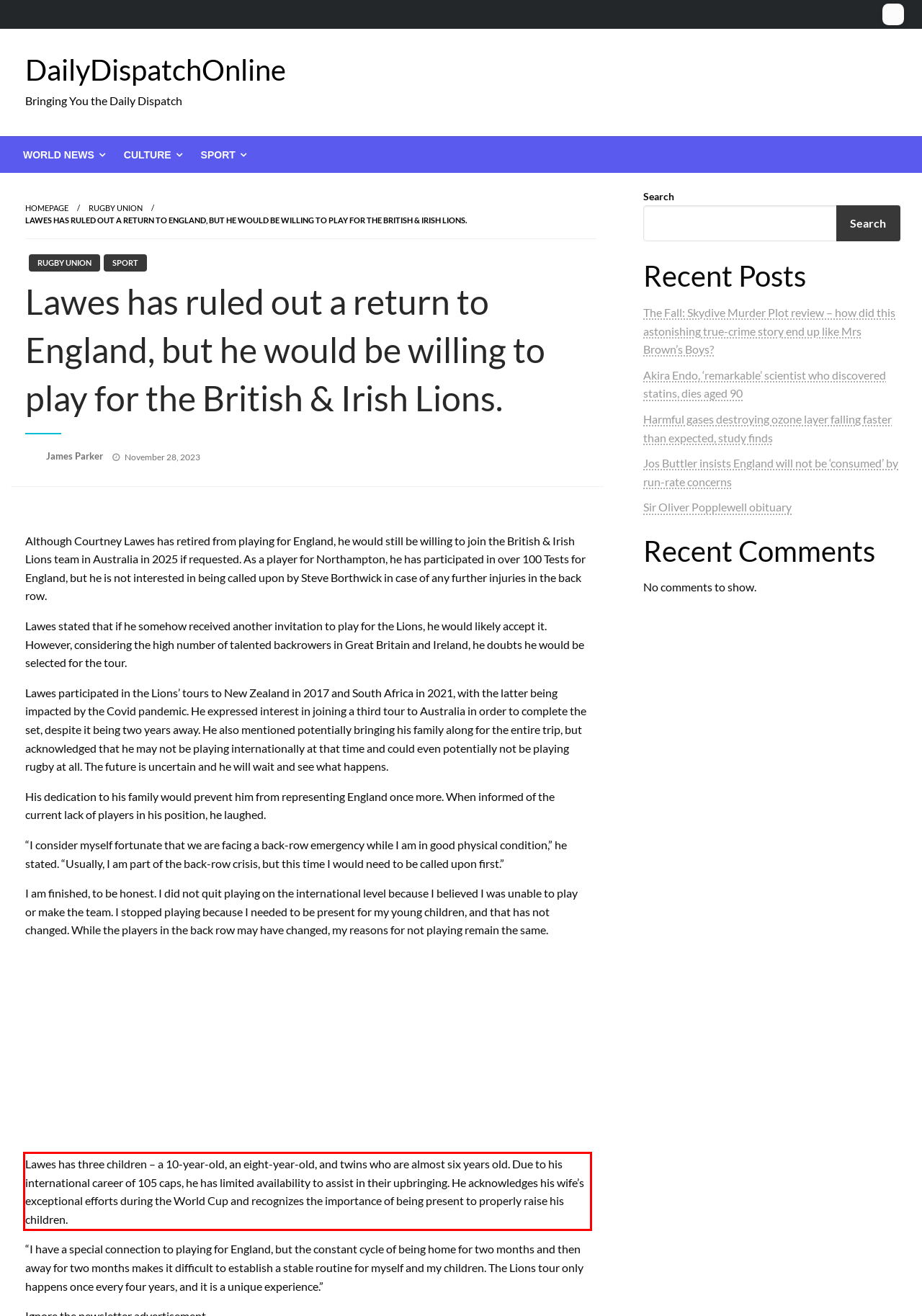Within the provided webpage screenshot, find the red rectangle bounding box and perform OCR to obtain the text content.

Lawes has three children – a 10-year-old, an eight-year-old, and twins who are almost six years old. Due to his international career of 105 caps, he has limited availability to assist in their upbringing. He acknowledges his wife’s exceptional efforts during the World Cup and recognizes the importance of being present to properly raise his children.